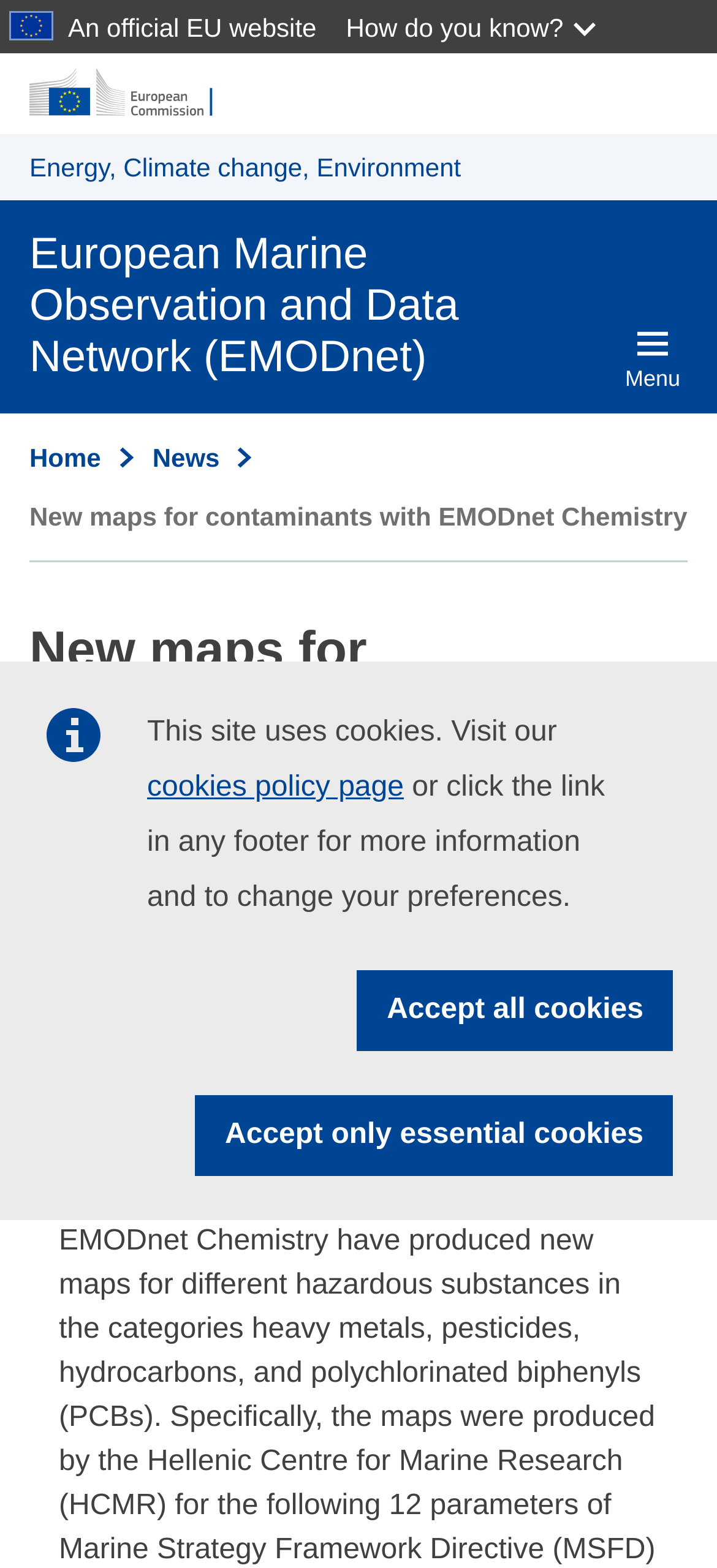Please find and generate the text of the main heading on the webpage.

New maps for contaminants with EMODnet Chemistry